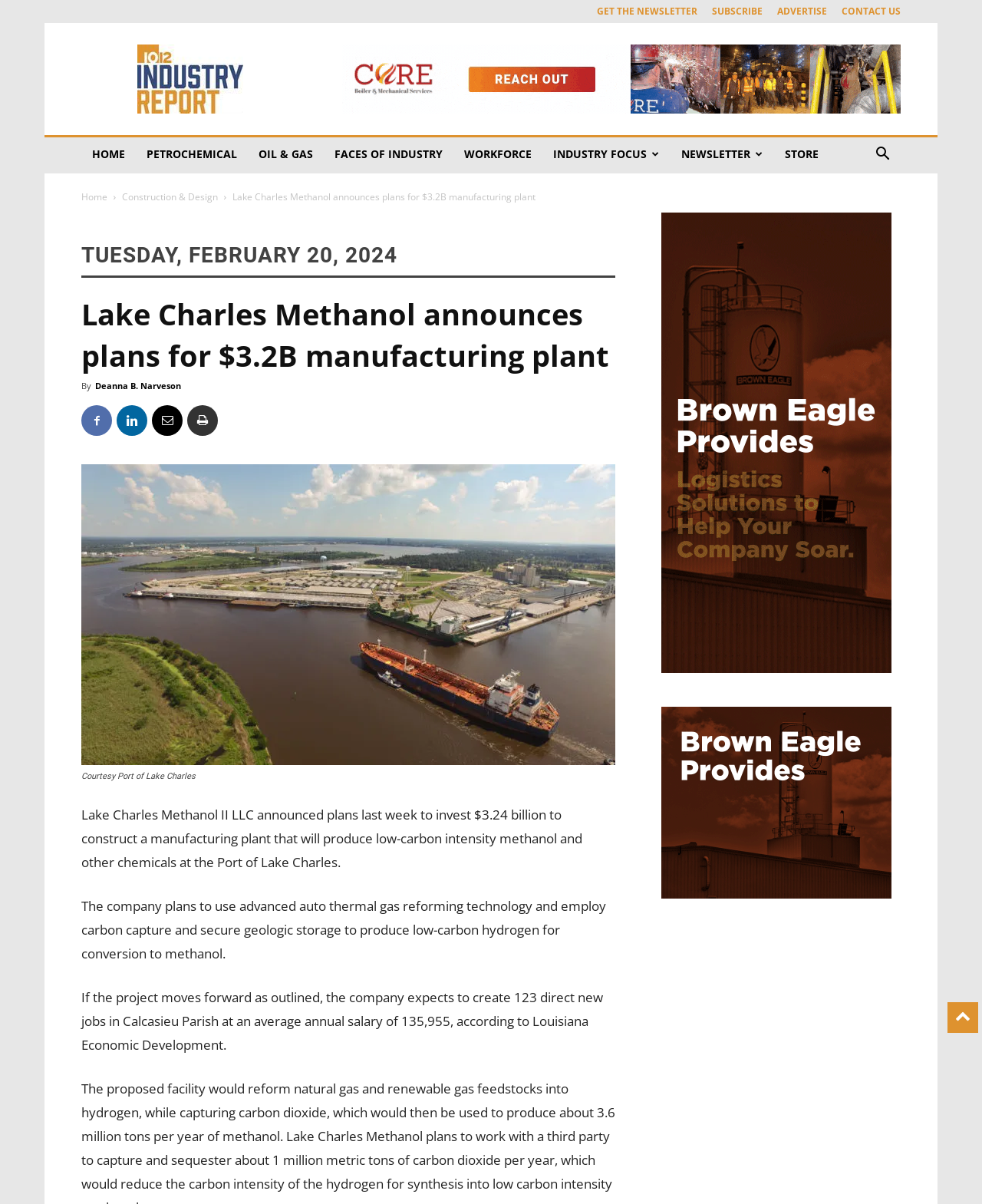Identify the bounding box coordinates of the clickable region necessary to fulfill the following instruction: "Check the Industry Report image". The bounding box coordinates should be four float numbers between 0 and 1, i.e., [left, top, right, bottom].

[0.14, 0.037, 0.248, 0.094]